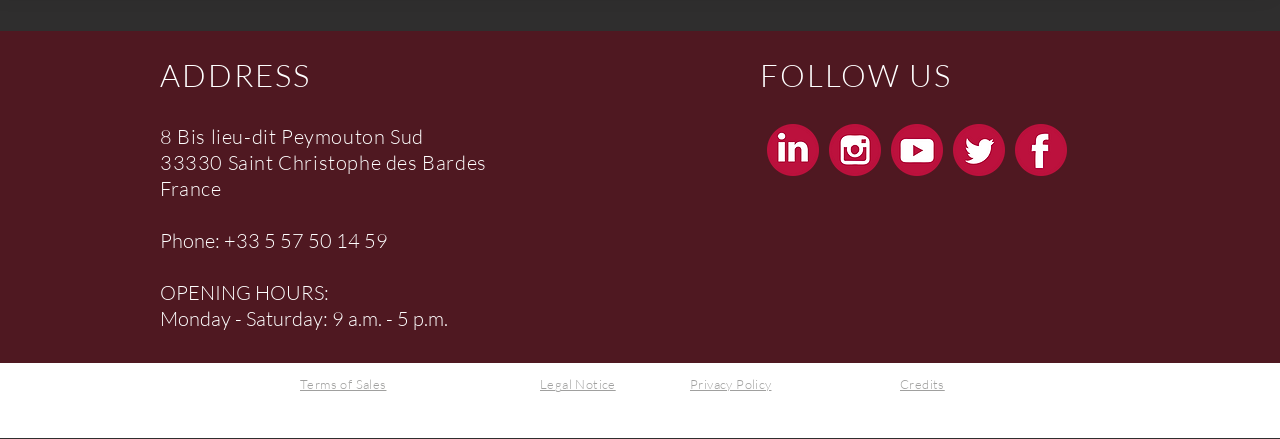Pinpoint the bounding box coordinates of the element to be clicked to execute the instruction: "View address".

[0.125, 0.129, 0.438, 0.218]